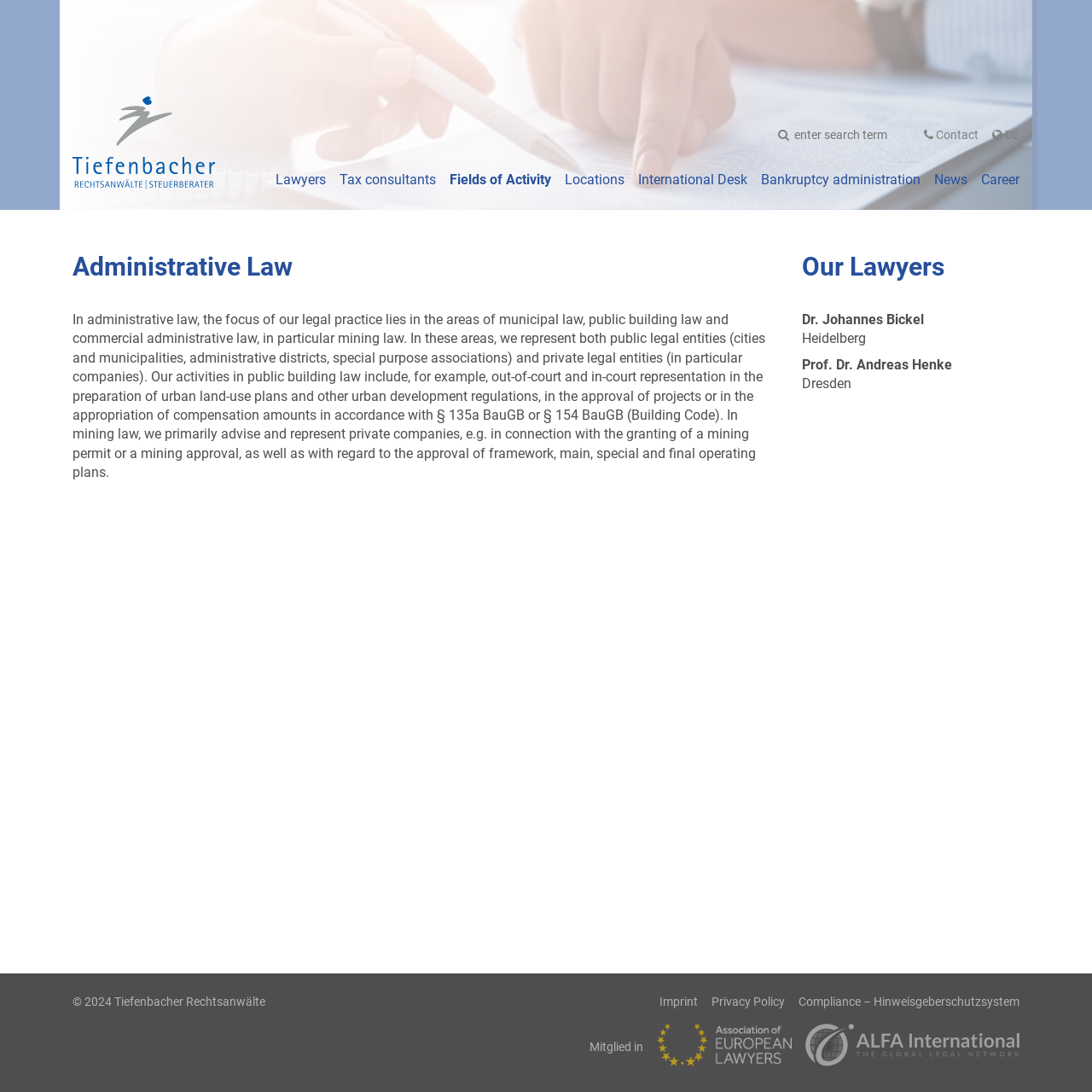Find the bounding box coordinates of the element you need to click on to perform this action: 'Search for a term'. The coordinates should be represented by four float values between 0 and 1, in the format [left, top, right, bottom].

[0.727, 0.116, 0.834, 0.131]